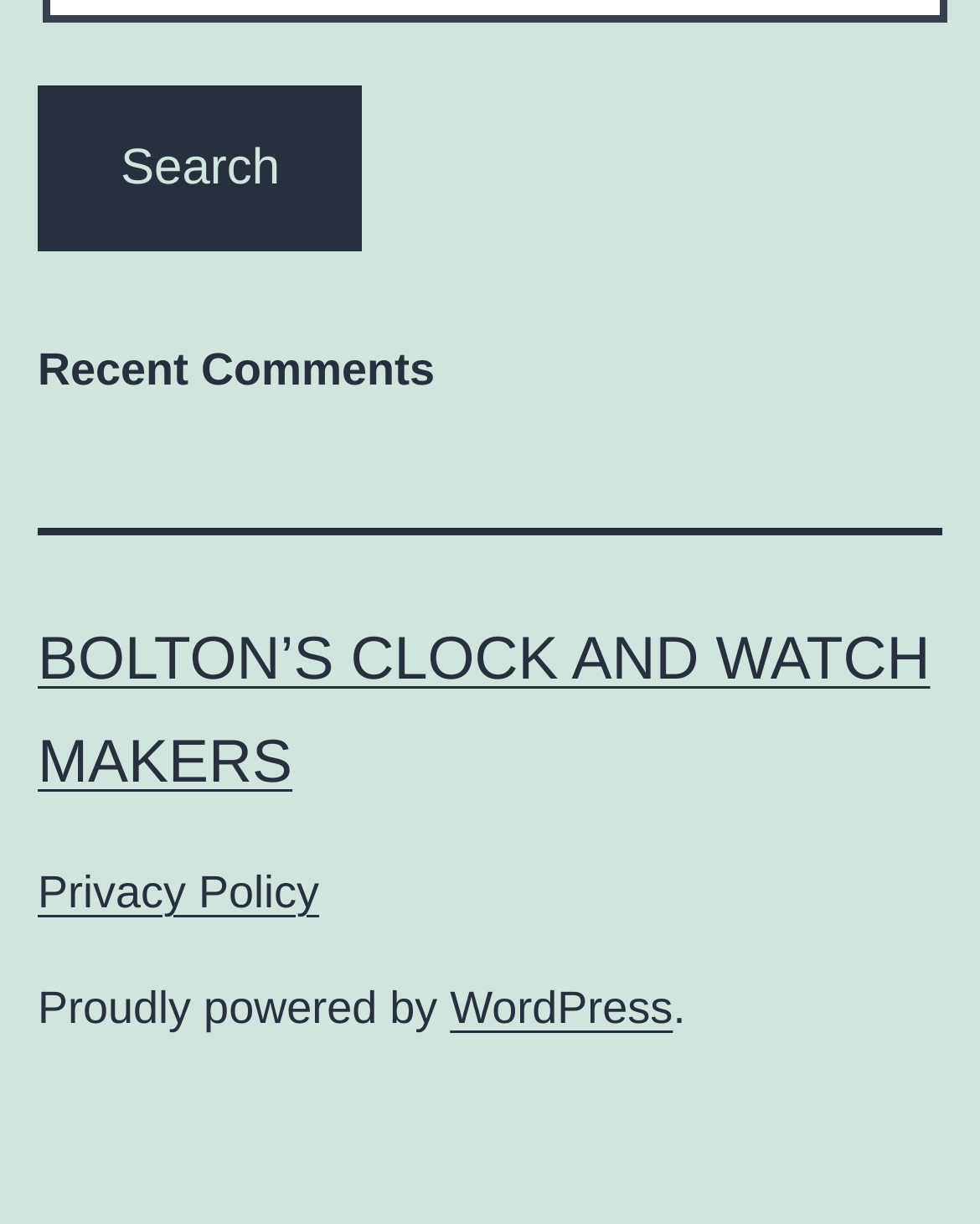Bounding box coordinates must be specified in the format (top-left x, top-left y, bottom-right x, bottom-right y). All values should be floating point numbers between 0 and 1. What are the bounding box coordinates of the UI element described as: WordPress

[0.459, 0.802, 0.687, 0.843]